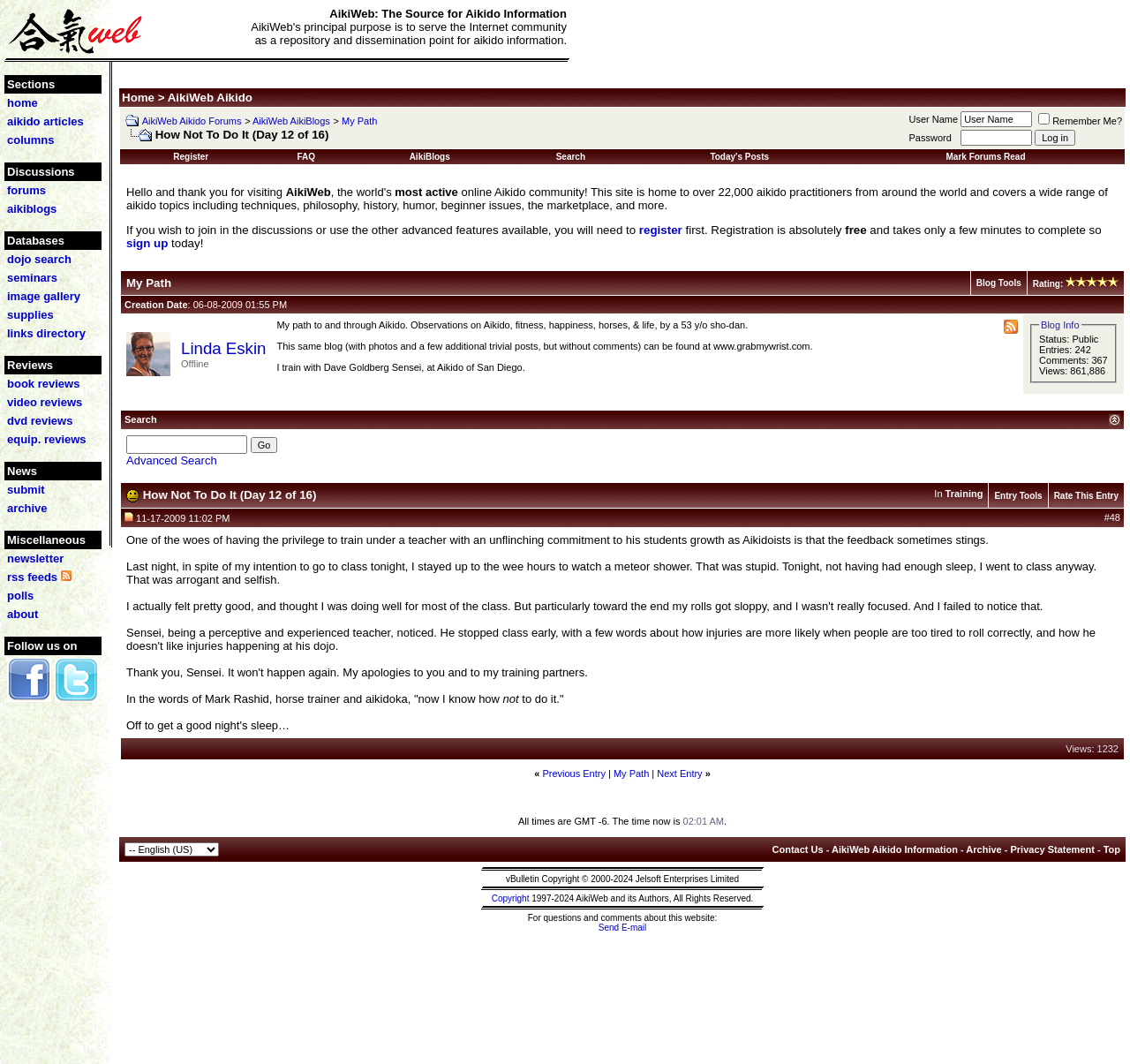Please specify the bounding box coordinates of the region to click in order to perform the following instruction: "Visit the 'aikido articles' section".

[0.006, 0.108, 0.074, 0.12]